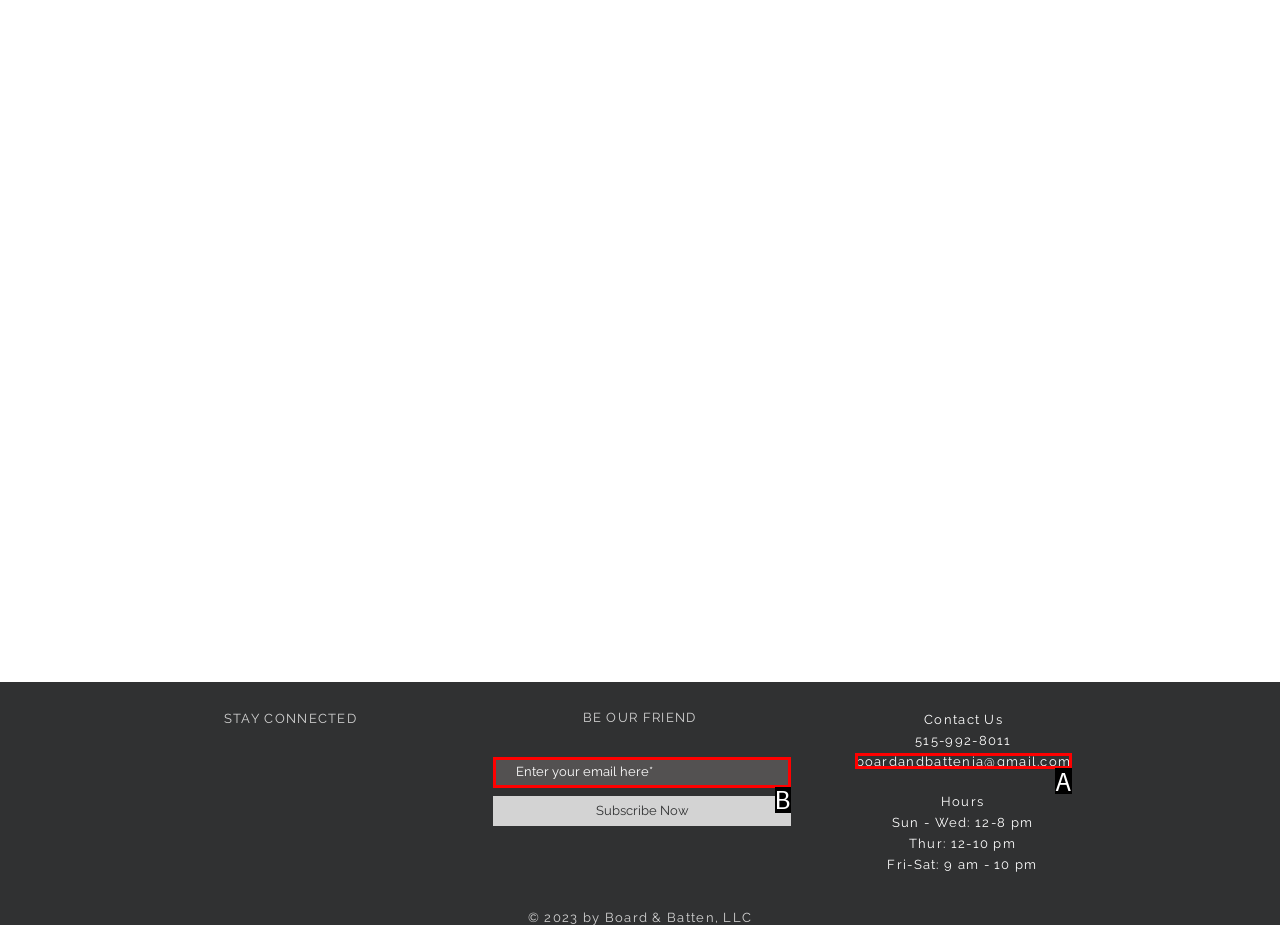Pick the option that corresponds to: boardandbattenia@gmail.com
Provide the letter of the correct choice.

A